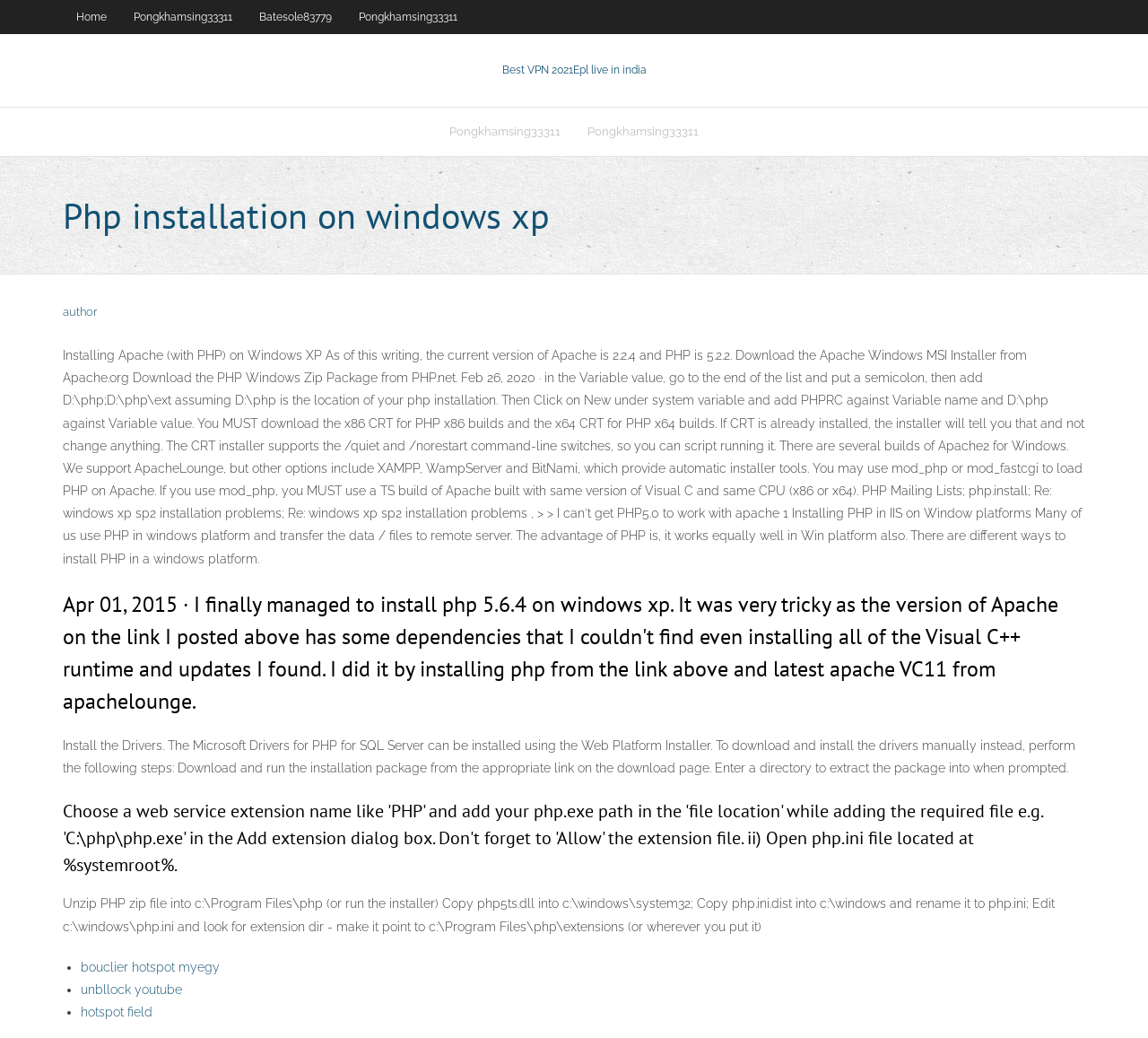Please give a one-word or short phrase response to the following question: 
What is the purpose of the Microsoft Drivers for PHP for SQL Server?

To install the drivers